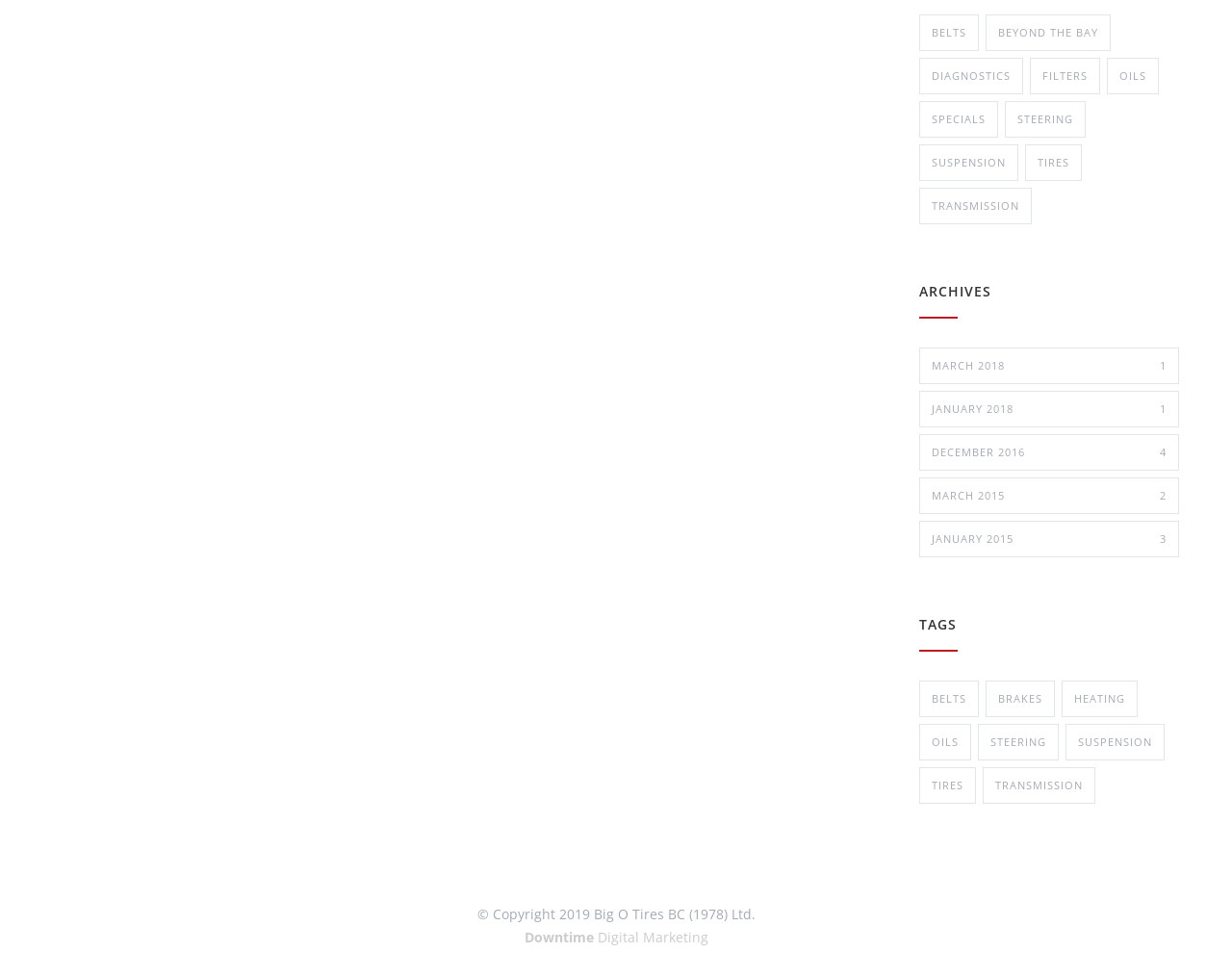Determine the bounding box coordinates of the UI element described by: "07/11/2021".

None